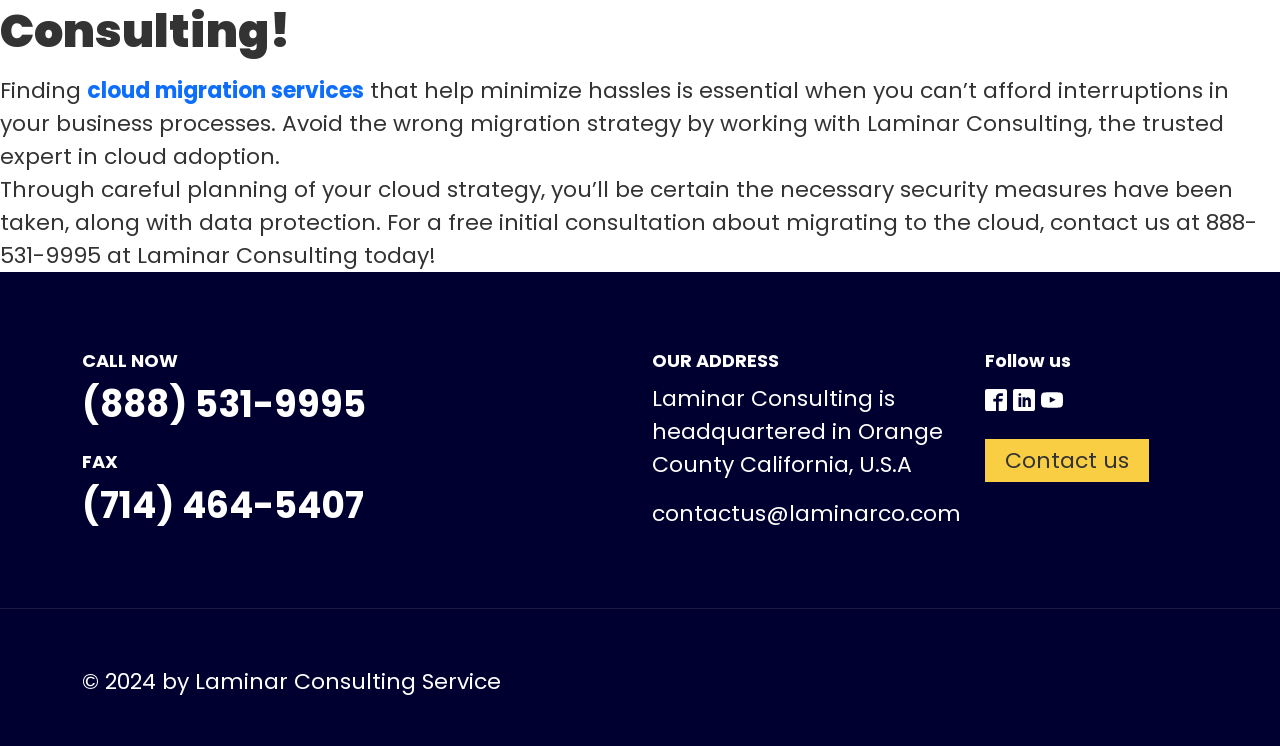What is the primary service offered by the company?
Provide a detailed and well-explained answer to the question.

The company's primary service can be inferred from the text, which mentions 'cloud migration services' and the importance of careful planning in cloud strategy.